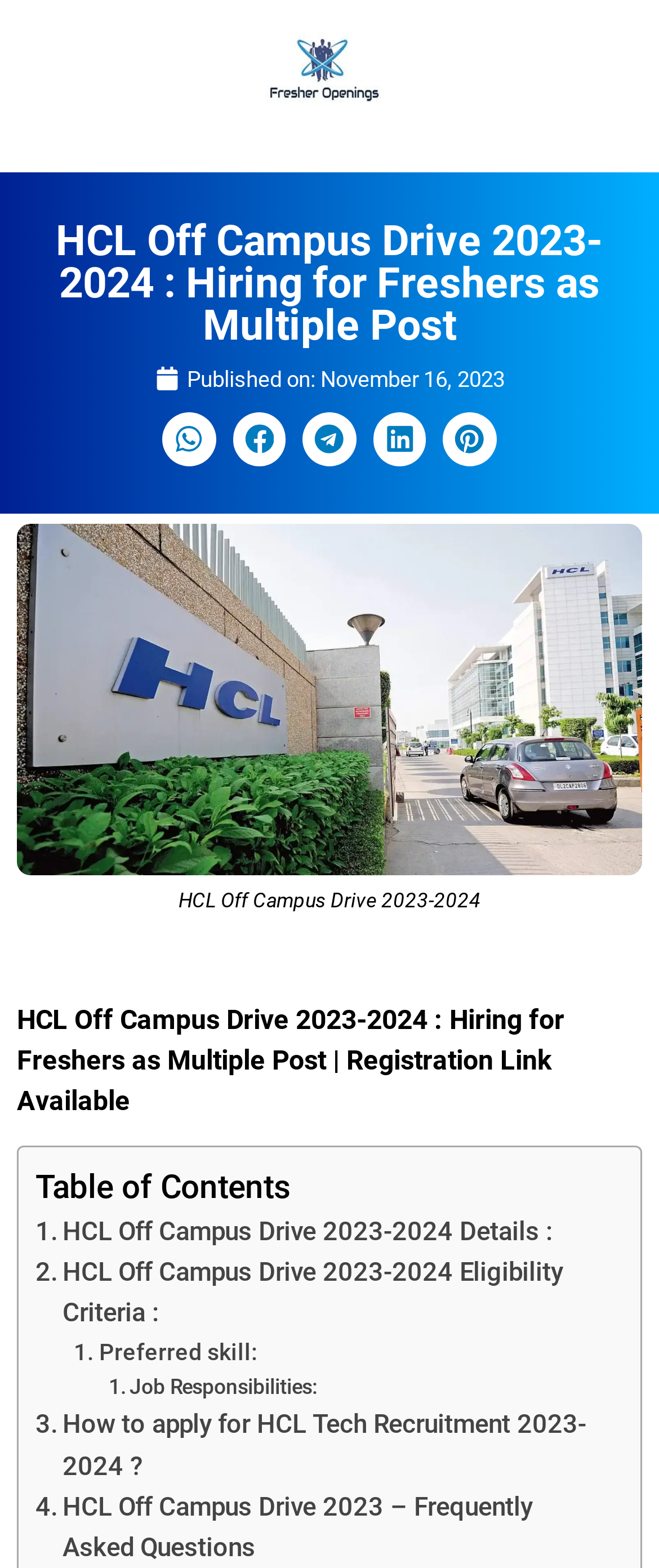Identify the bounding box coordinates for the element you need to click to achieve the following task: "Toggle the menu". The coordinates must be four float values ranging from 0 to 1, formatted as [left, top, right, bottom].

[0.03, 0.028, 0.107, 0.06]